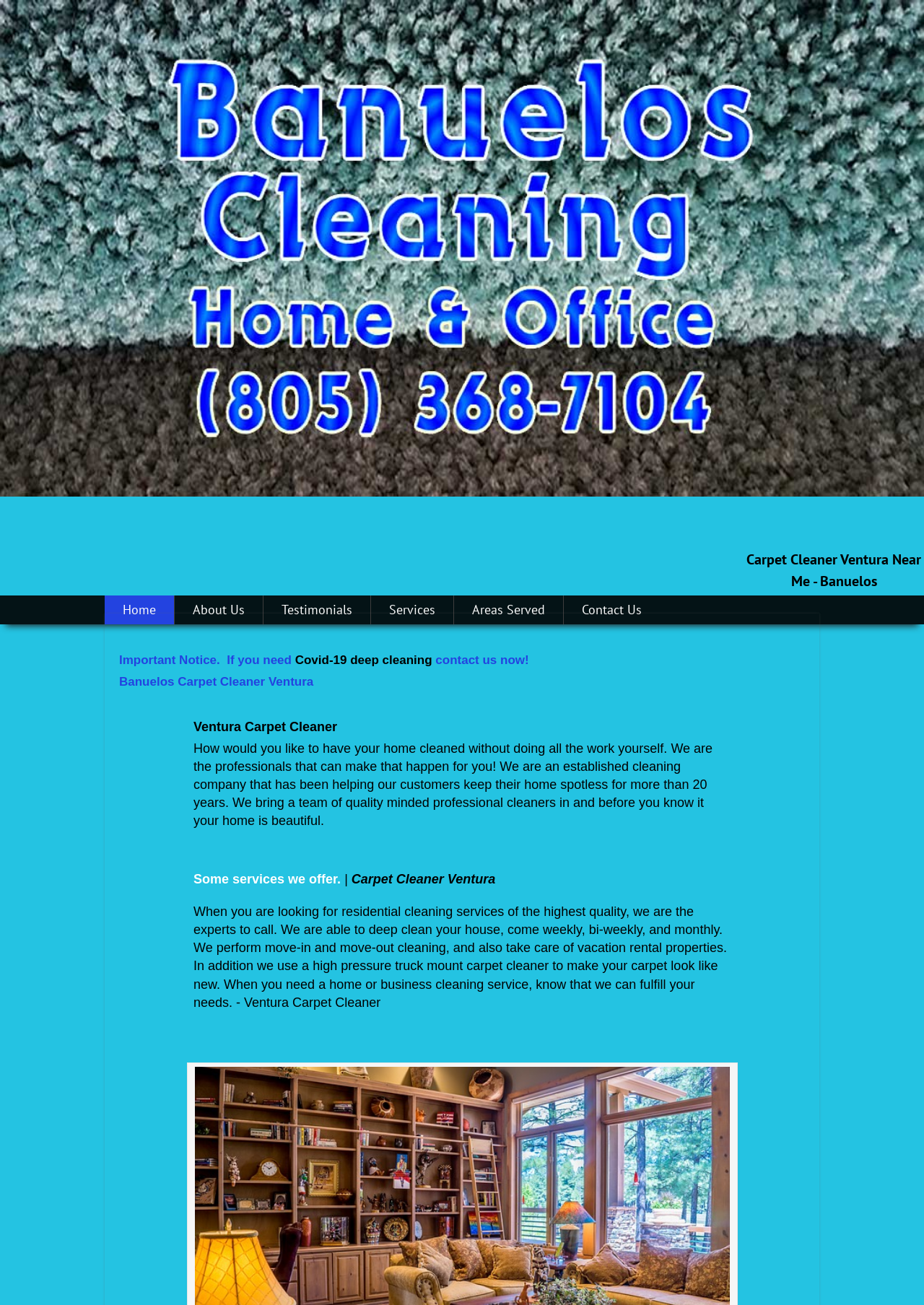Given the description "About Us", provide the bounding box coordinates of the corresponding UI element.

[0.189, 0.456, 0.285, 0.478]